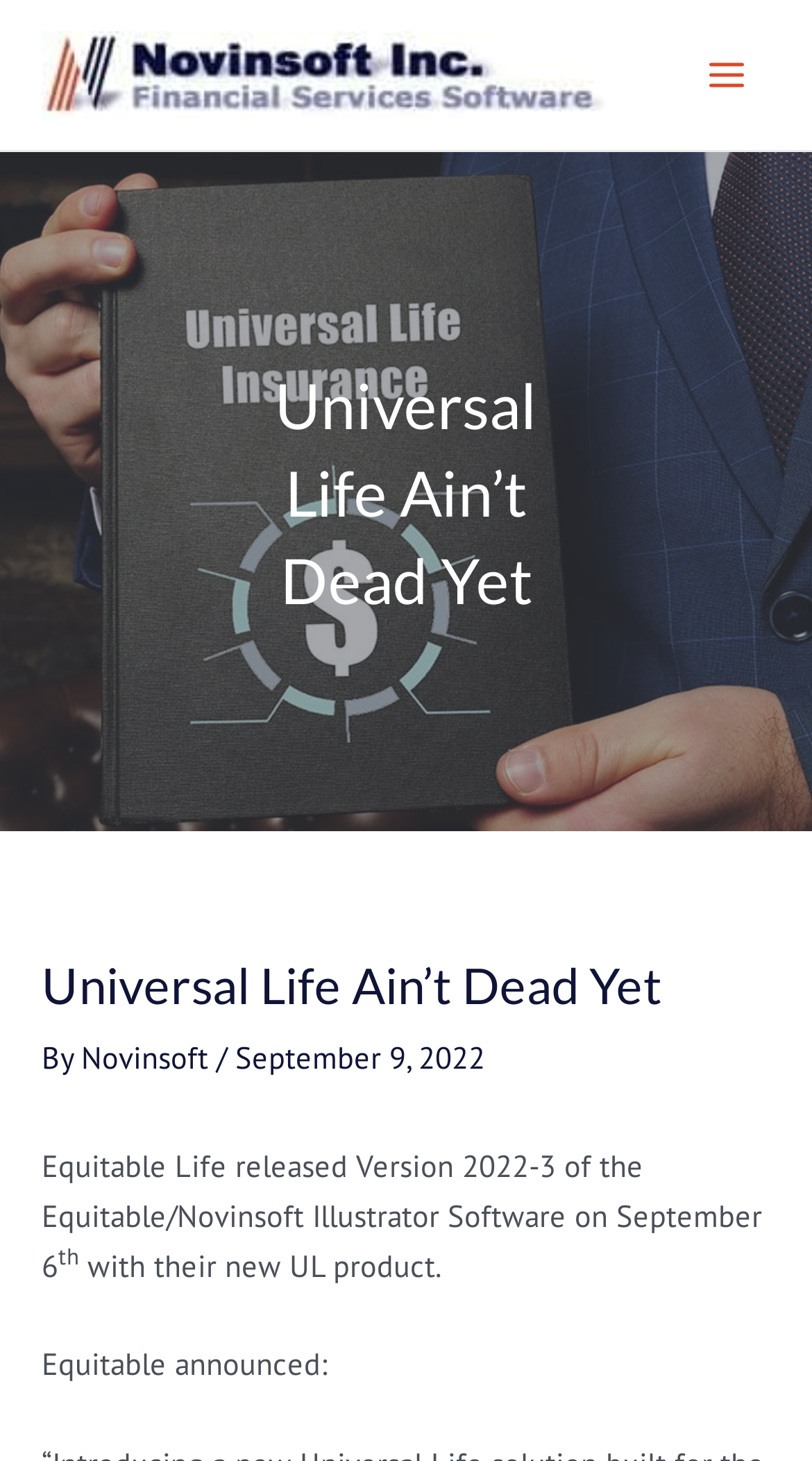Answer the following in one word or a short phrase: 
What is the new product of Equitable Life?

UL product